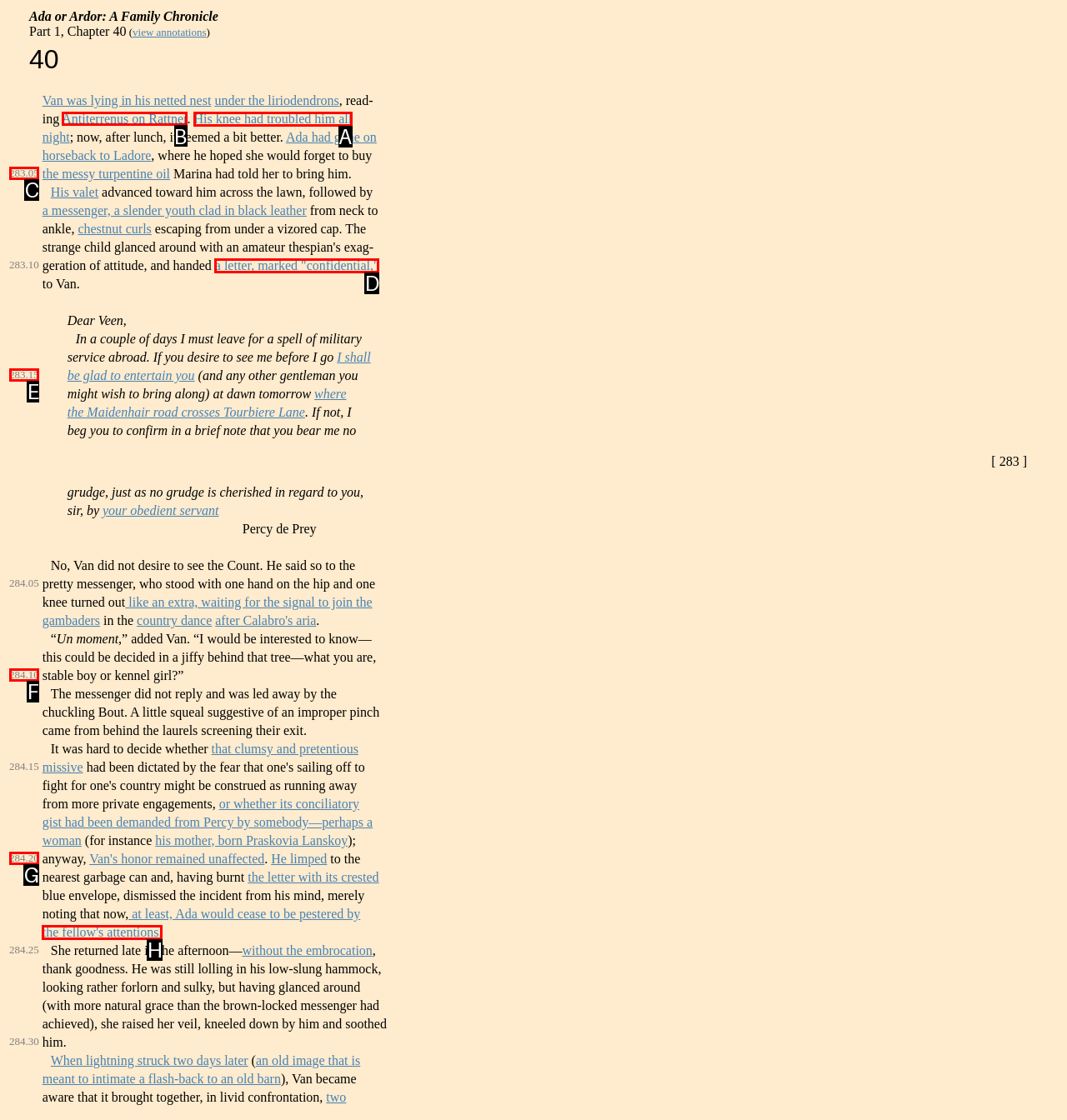Find the correct option to complete this instruction: follow link Antiterrenus on Rattner. Reply with the corresponding letter.

B